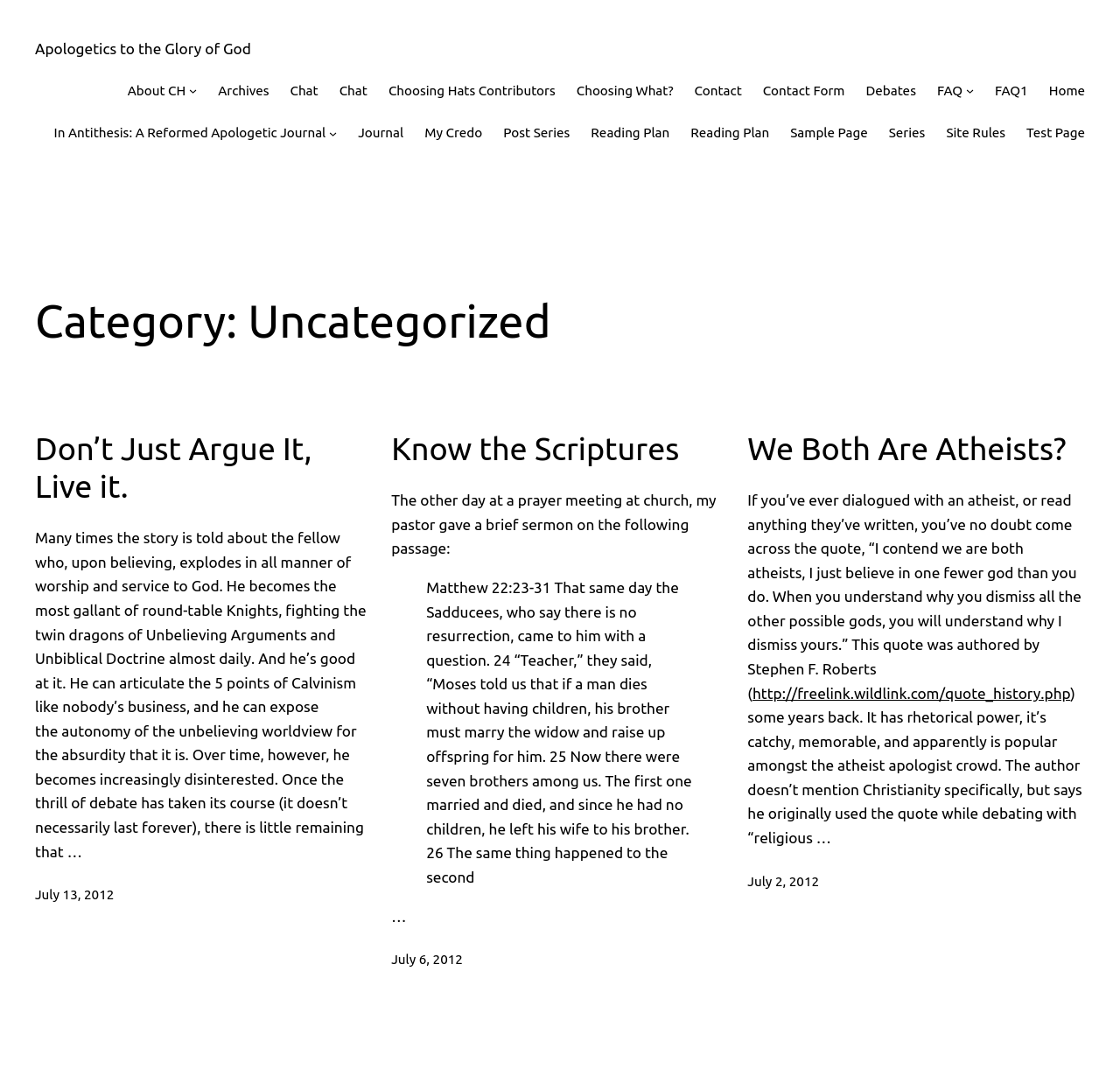Pinpoint the bounding box coordinates for the area that should be clicked to perform the following instruction: "Check the 'July 13, 2012' post".

[0.031, 0.825, 0.102, 0.838]